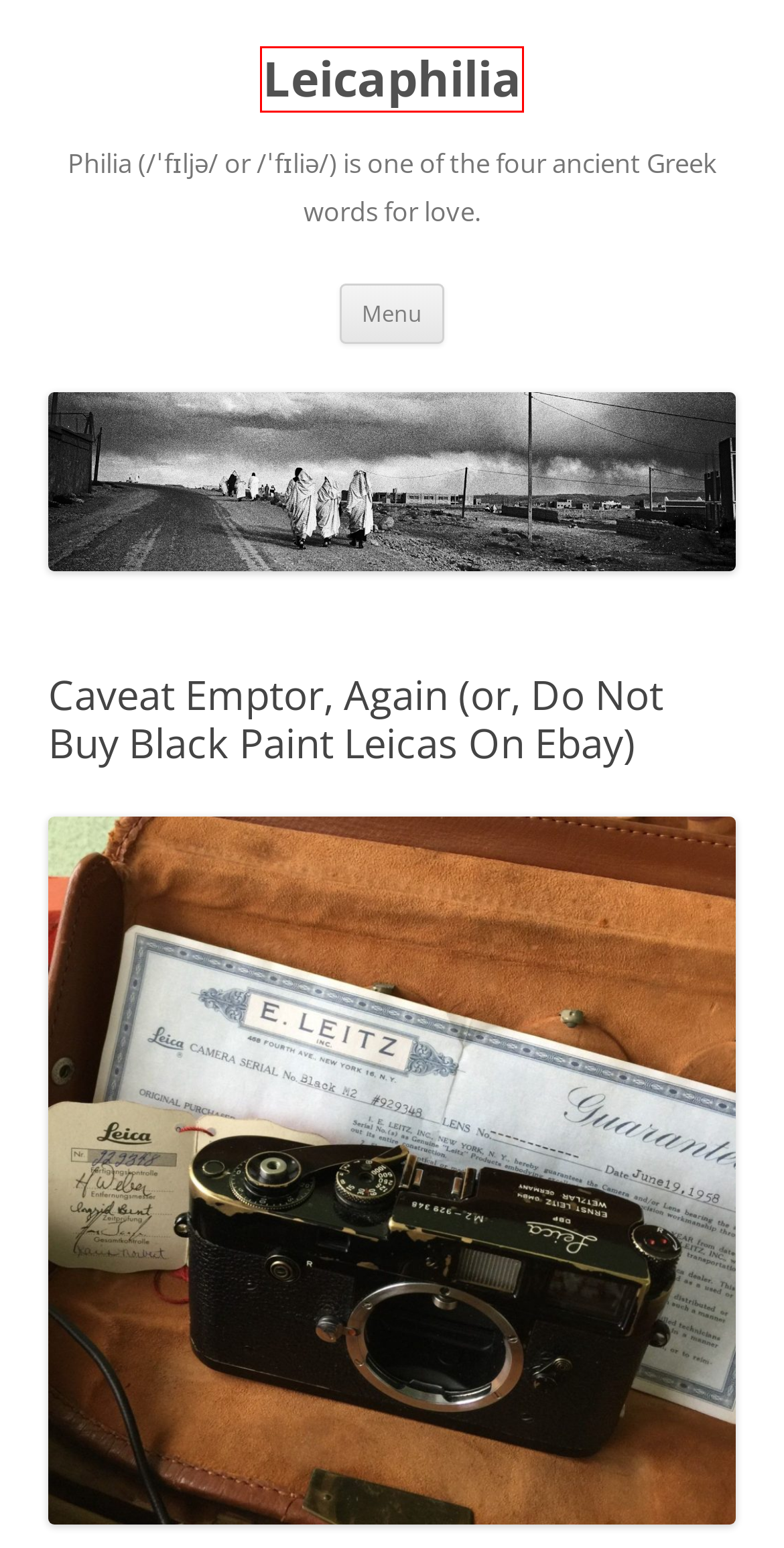Review the webpage screenshot provided, noting the red bounding box around a UI element. Choose the description that best matches the new webpage after clicking the element within the bounding box. The following are the options:
A. Leicaphilia | Philia (/ˈfɪljə/ or /ˈfɪliə/) is one of the four ancient Greek words for love.
B. Carl Zeiss Jena 5cm 1.5 Sonnar | Leicaphilia
C. We Need to Talk…About Bags | Leicaphilia
D. CHatGPT Answers Your Leica Related Questions | Leicaphilia
E. Update 1/2/2023 | Leicaphilia
F. Leicaflex SL | Leicaphilia
G. “Is the [insert older Leica camera model here] still a good camera?” | Leicaphilia
H. Leica M3 | Leicaphilia

A